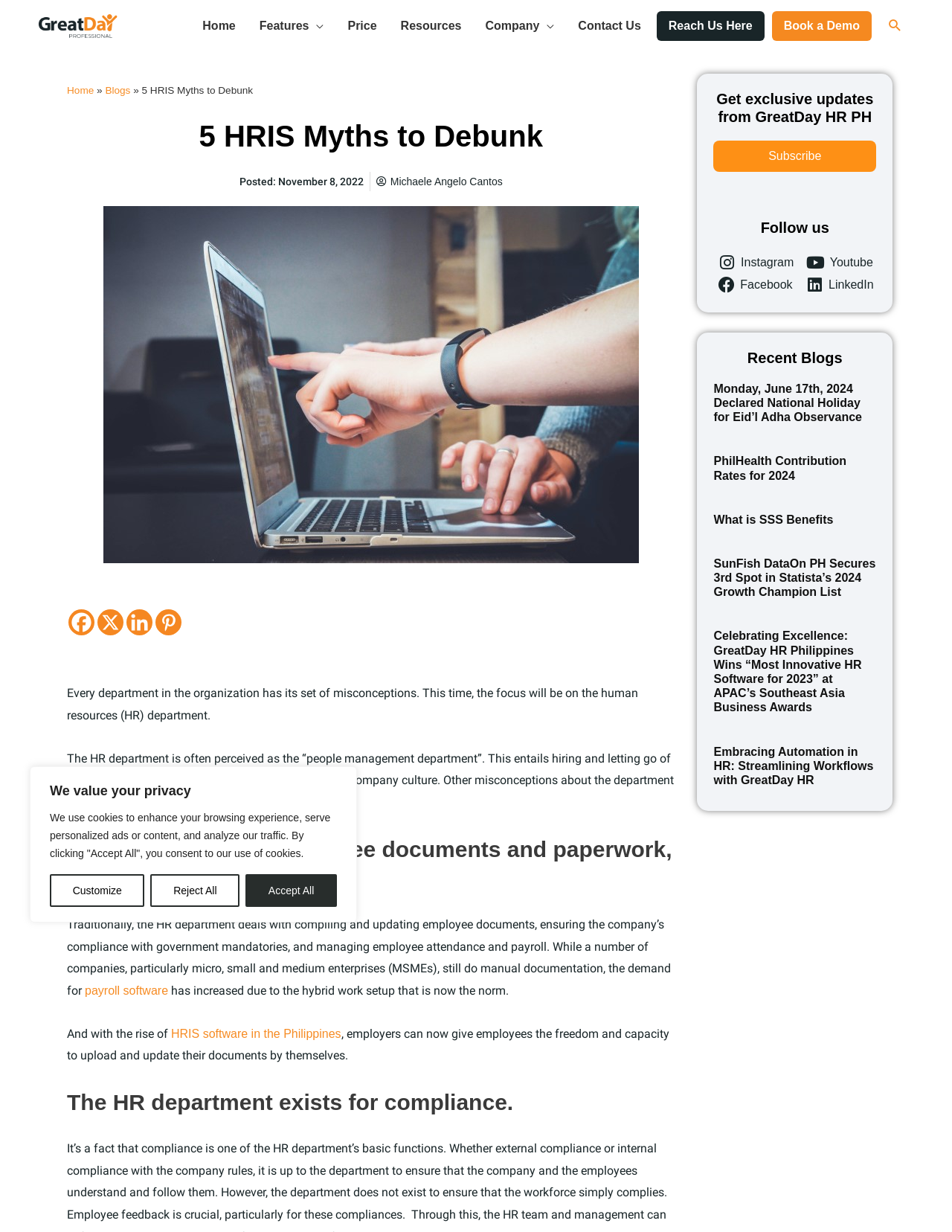Provide a one-word or one-phrase answer to the question:
What is the benefit of using HRIS software?

Freedom and capacity to upload documents